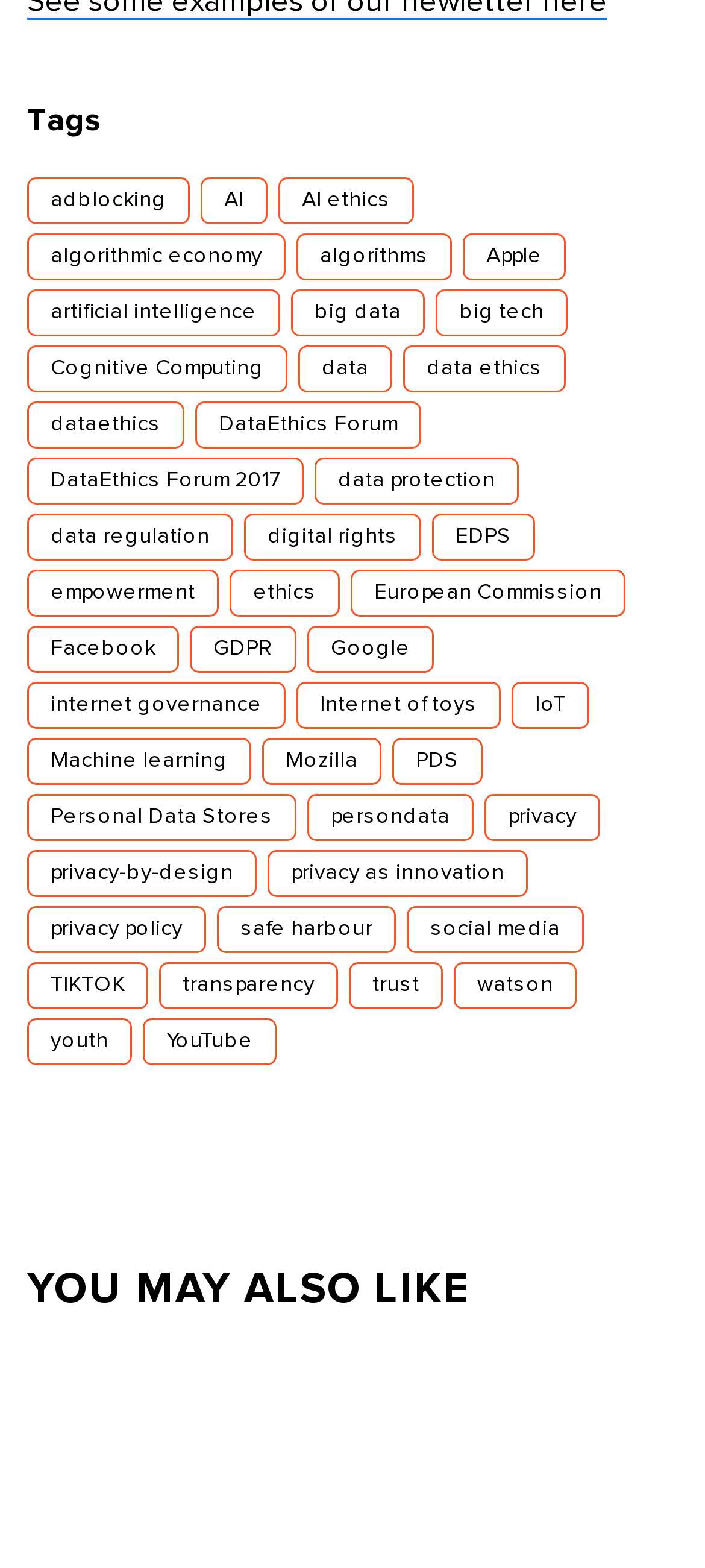Using the format (top-left x, top-left y, bottom-right x, bottom-right y), and given the element description, identify the bounding box coordinates within the screenshot: Personal Data Stores

[0.038, 0.507, 0.421, 0.537]